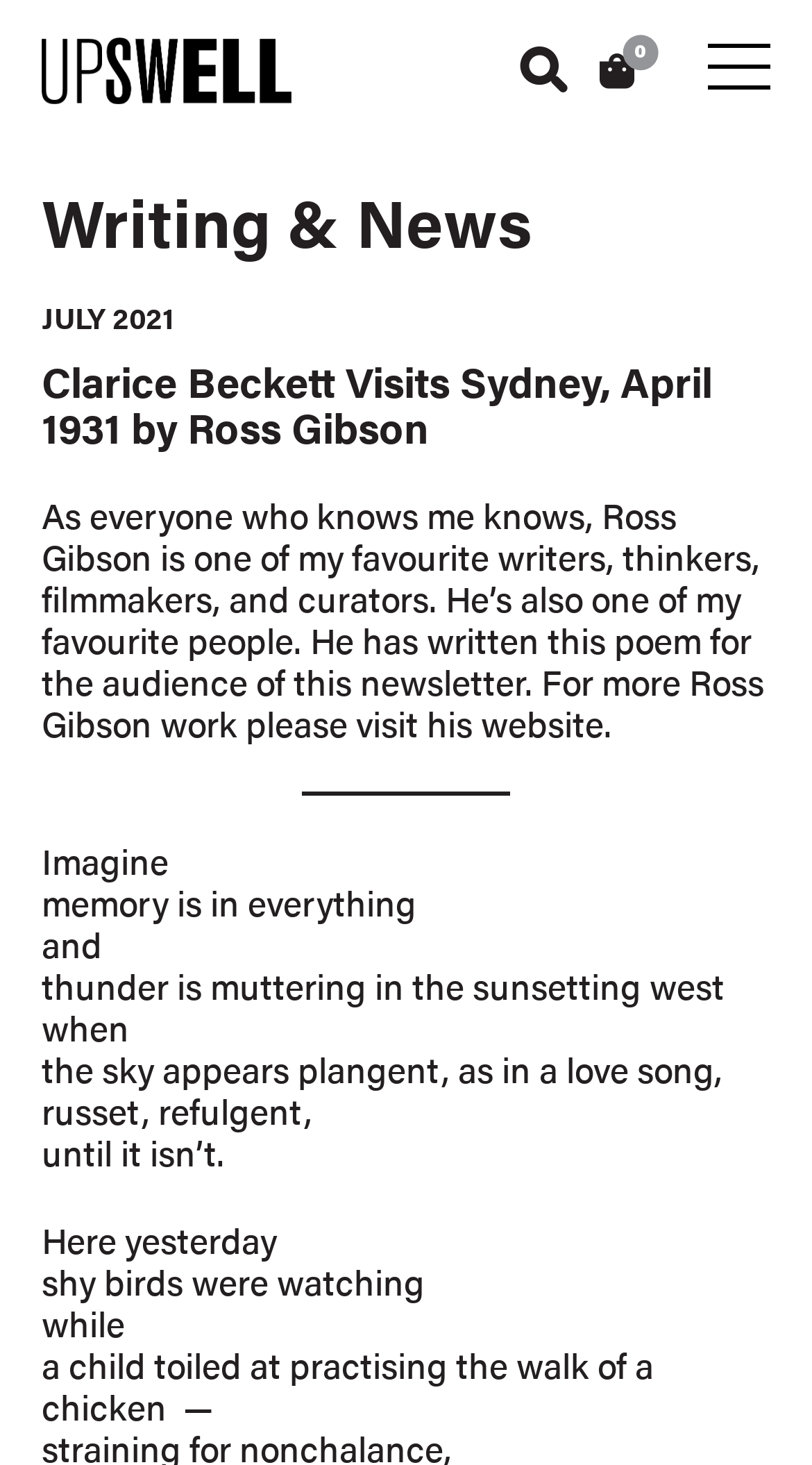Can you give a detailed response to the following question using the information from the image? What is the author's profession?

The answer can be found in the static text element that says 'As everyone who knows me knows, Ross Gibson is one of my favourite writers, thinkers, filmmakers, and curators.' which lists the author's professions.